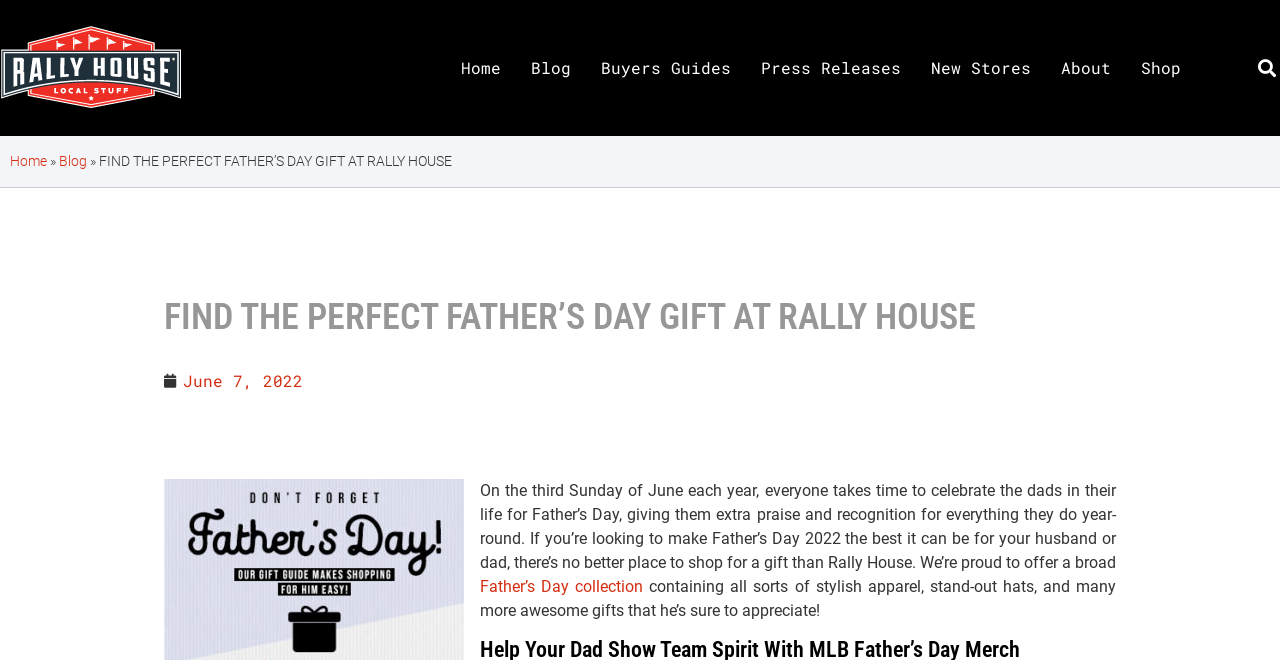Please identify the bounding box coordinates of the area I need to click to accomplish the following instruction: "Search for a gift".

[0.98, 0.083, 1.0, 0.123]